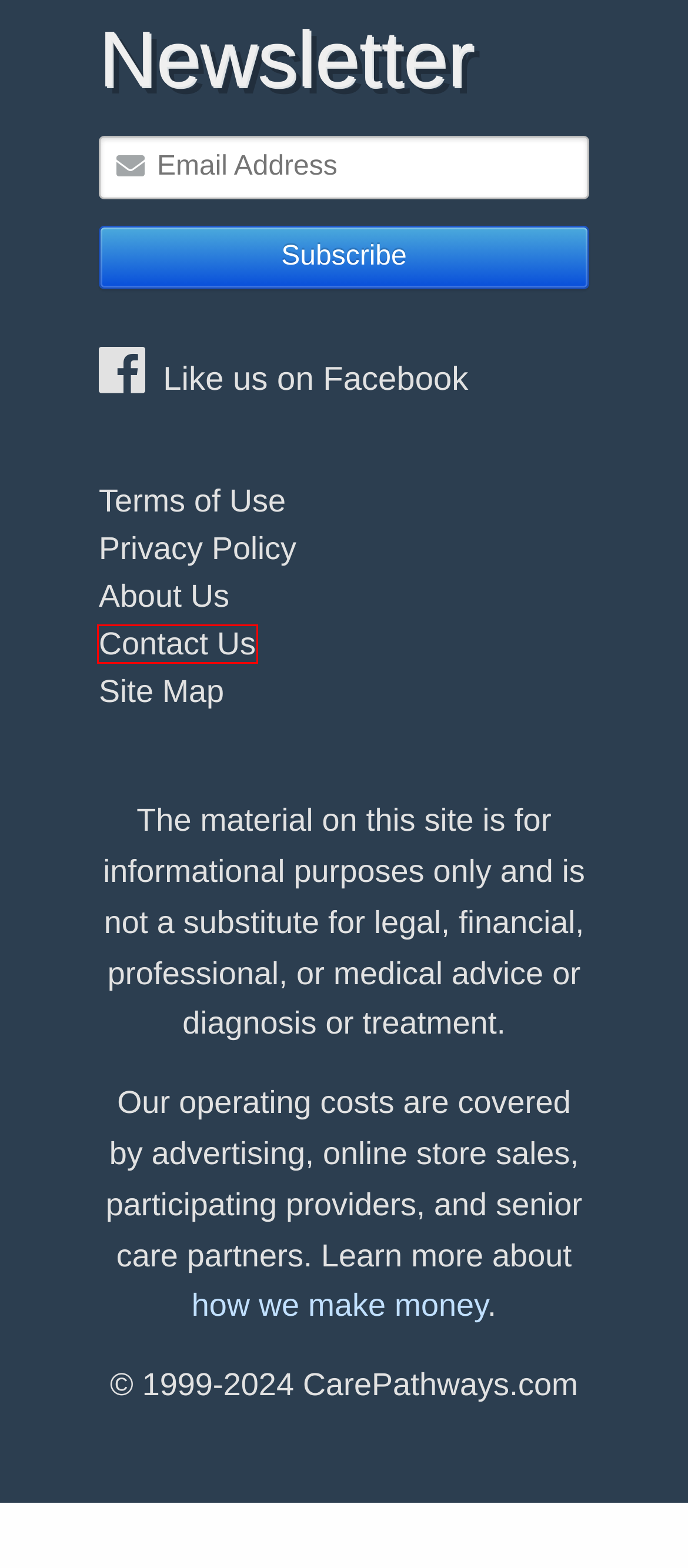You have been given a screenshot of a webpage with a red bounding box around a UI element. Select the most appropriate webpage description for the new webpage that appears after clicking the element within the red bounding box. The choices are:
A. Terms of Use - CarePathways.com
B. Privacy Policy
C. Find Home Care, Get Caregiving Support, and Shop Home Medical Supplies.
D. Rate This Agency
E. About Us - CarePathways.com
F. Sitemap CarePathways.com
G. Contact CarePathways.com
H. Free Home Care, Long Term Care Referral Service for Families

G